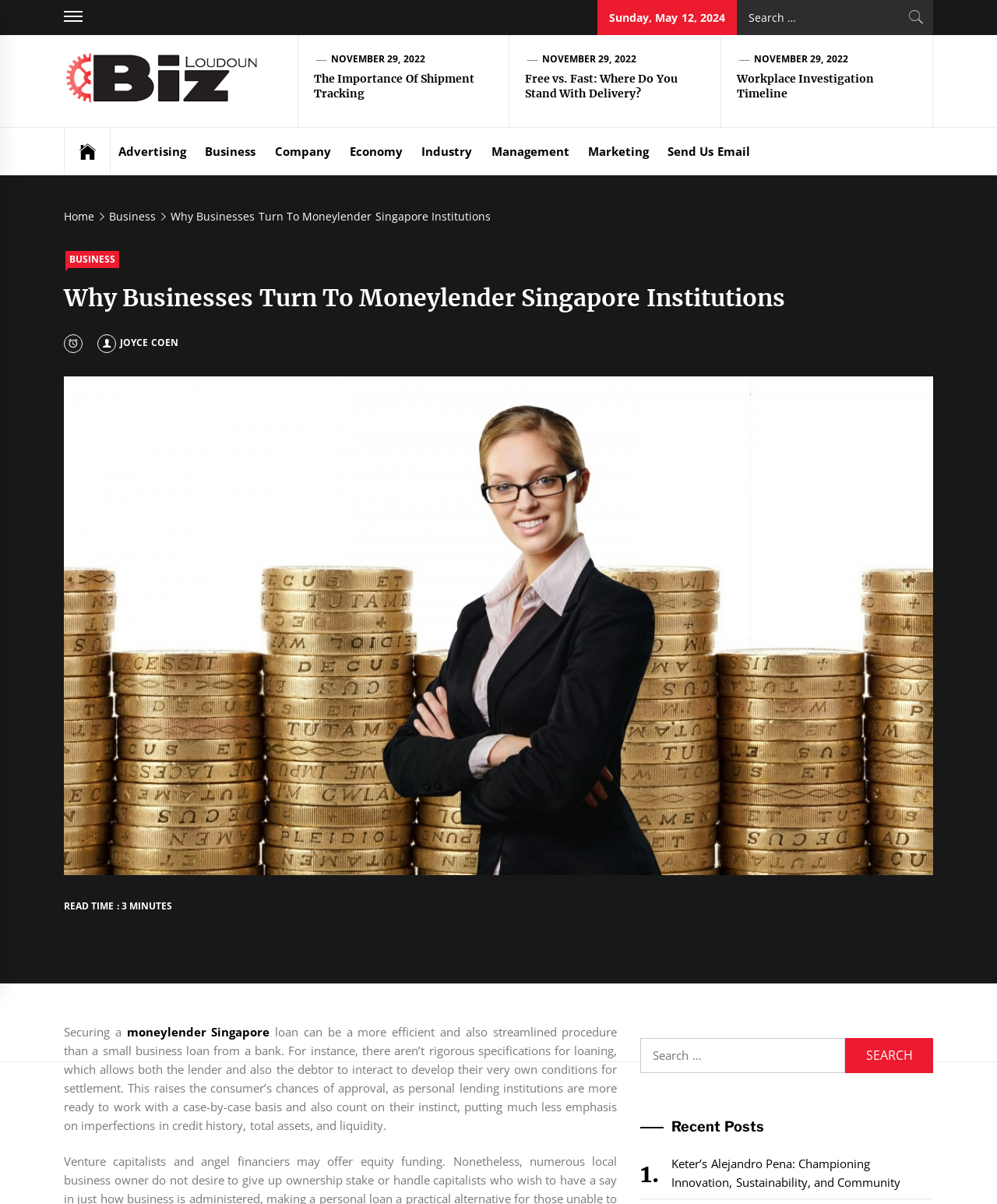Please identify the primary heading on the webpage and return its text.

Why Businesses Turn To Moneylender Singapore Institutions